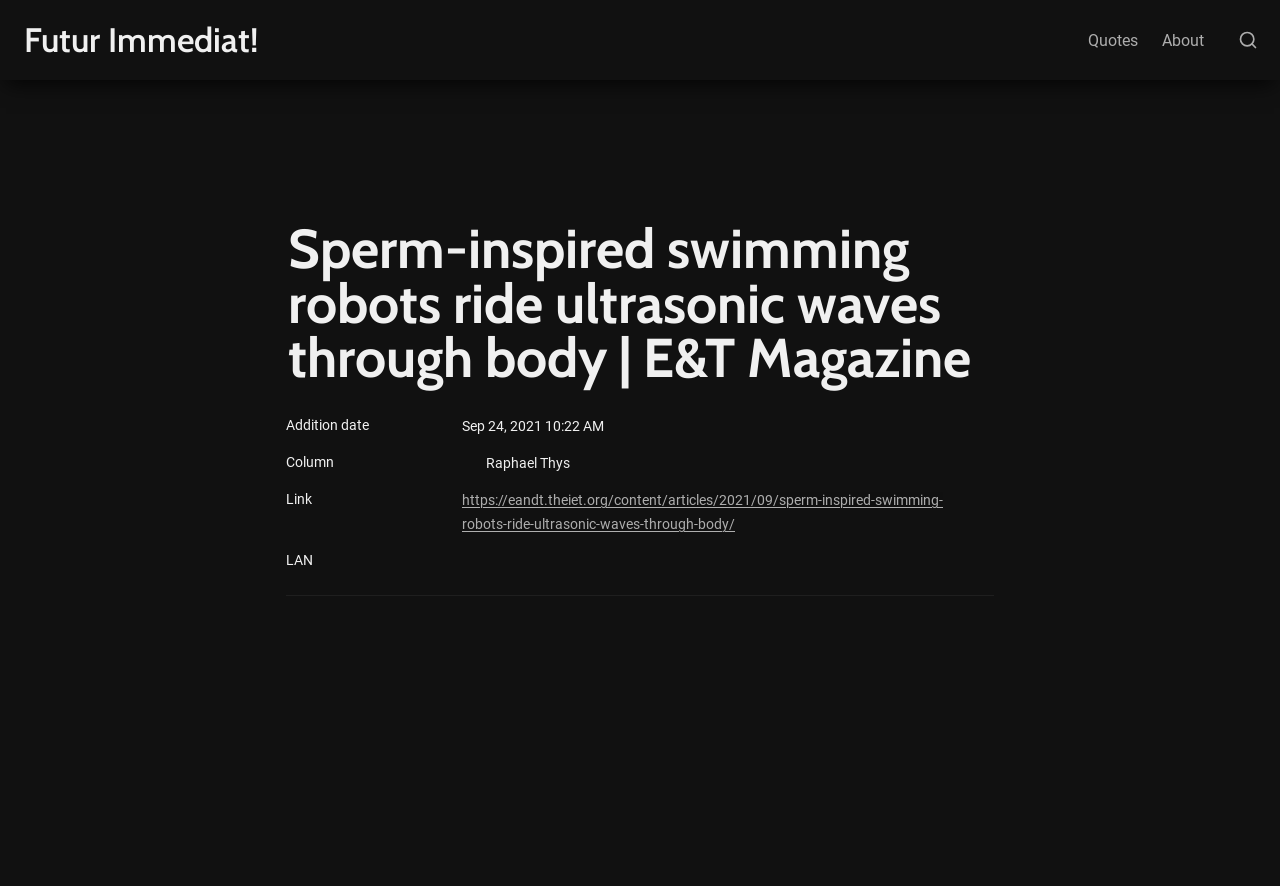Using the provided element description: "https://eandt.theiet.org/content/articles/2021/09/sperm-inspired-swimming-robots-ride-ultrasonic-waves-through-body/", identify the bounding box coordinates. The coordinates should be four floats between 0 and 1 in the order [left, top, right, bottom].

[0.361, 0.551, 0.77, 0.605]